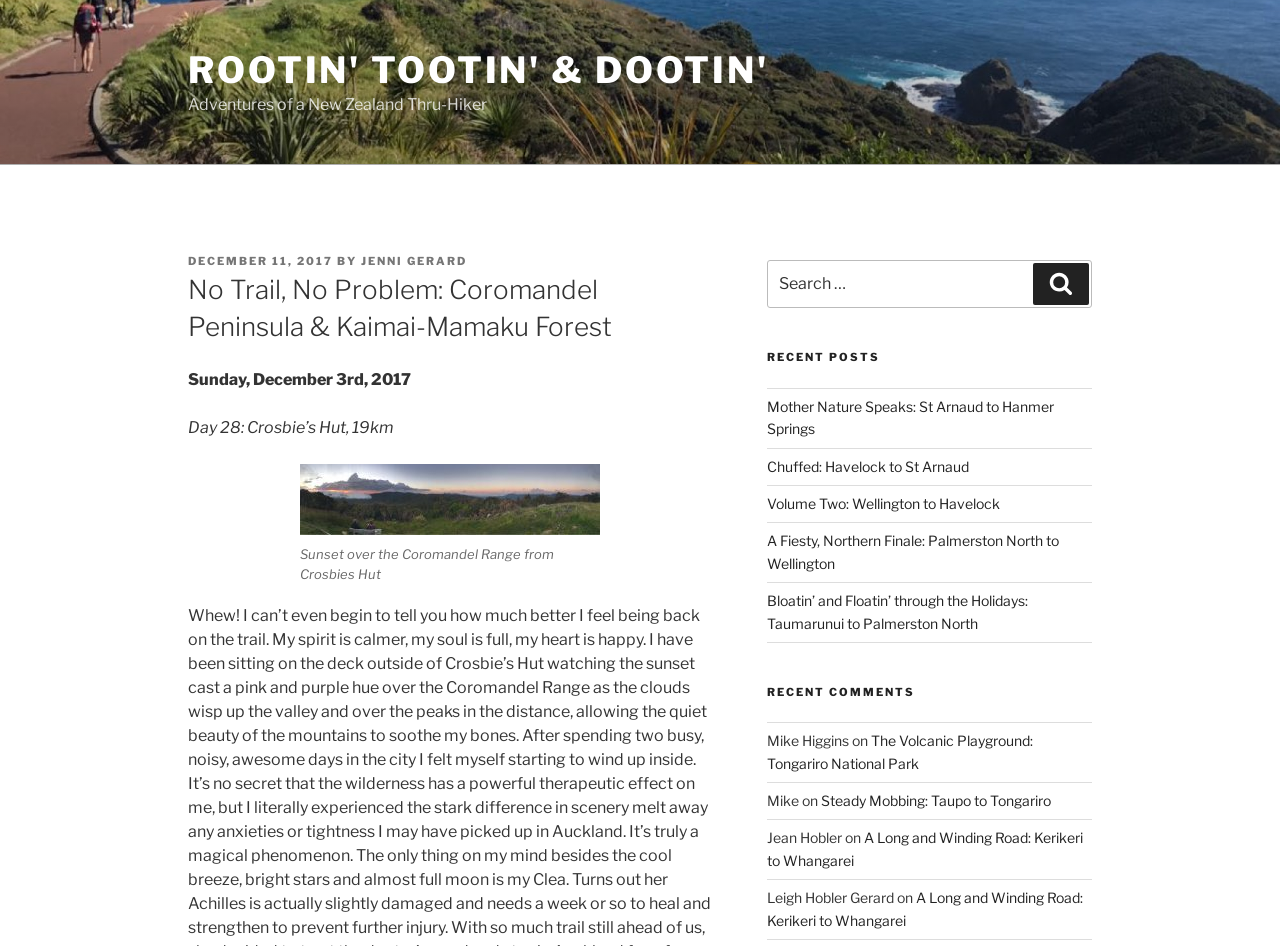Based on the element description: "Steady Mobbing: Taupo to Tongariro", identify the UI element and provide its bounding box coordinates. Use four float numbers between 0 and 1, [left, top, right, bottom].

[0.641, 0.837, 0.821, 0.855]